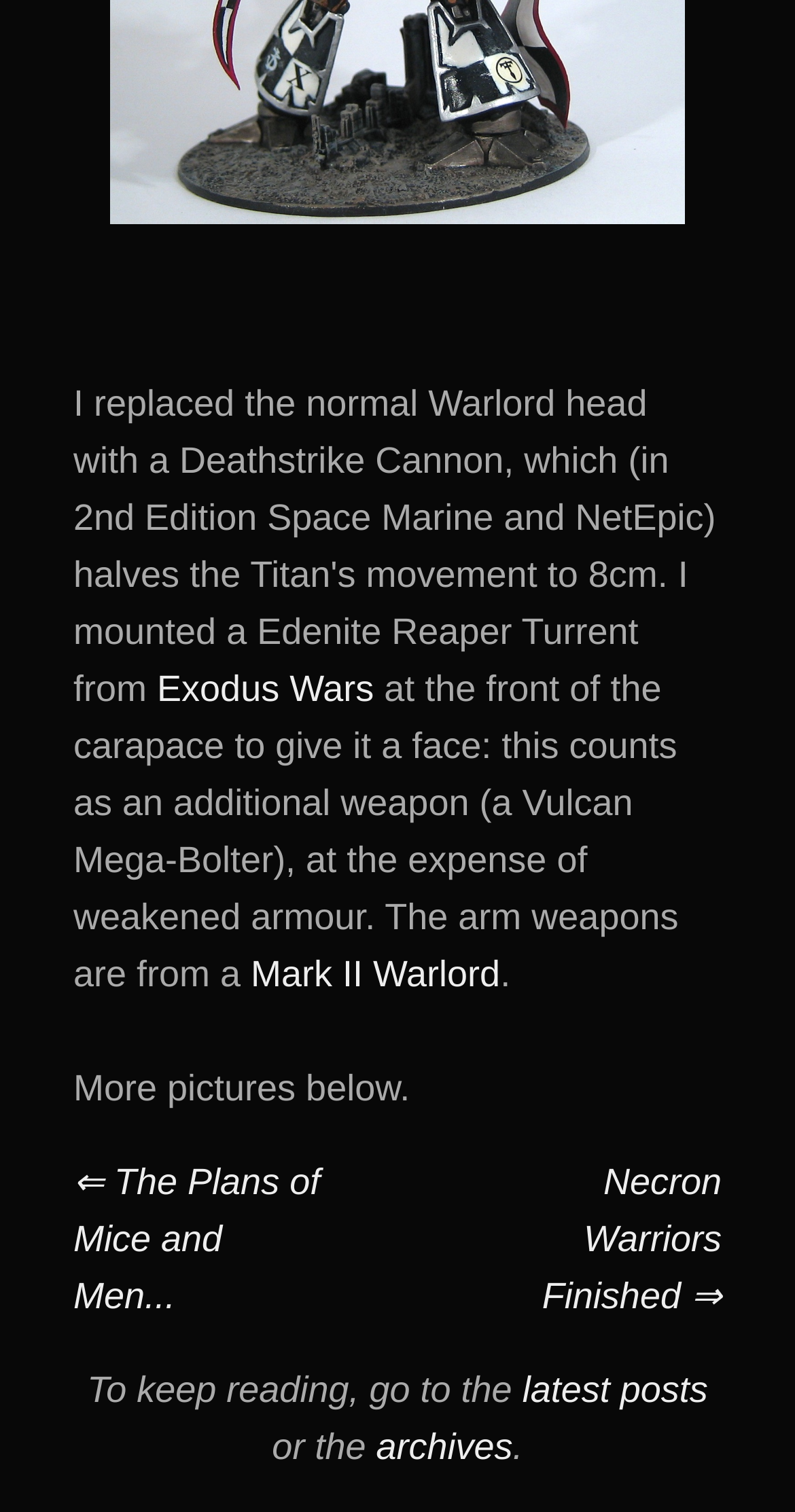Given the webpage screenshot and the description, determine the bounding box coordinates (top-left x, top-left y, bottom-right x, bottom-right y) that define the location of the UI element matching this description: Exodus Wars

[0.197, 0.442, 0.47, 0.469]